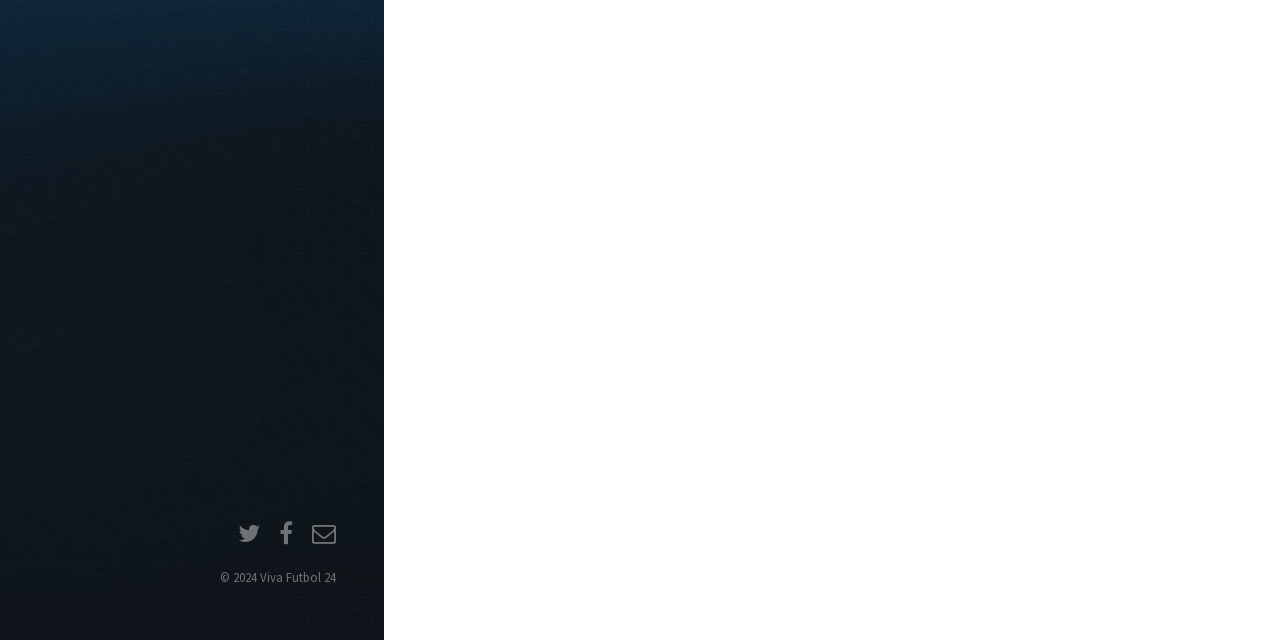Determine the bounding box coordinates for the HTML element mentioned in the following description: "Email". The coordinates should be a list of four floats ranging from 0 to 1, represented as [left, top, right, bottom].

[0.244, 0.823, 0.262, 0.854]